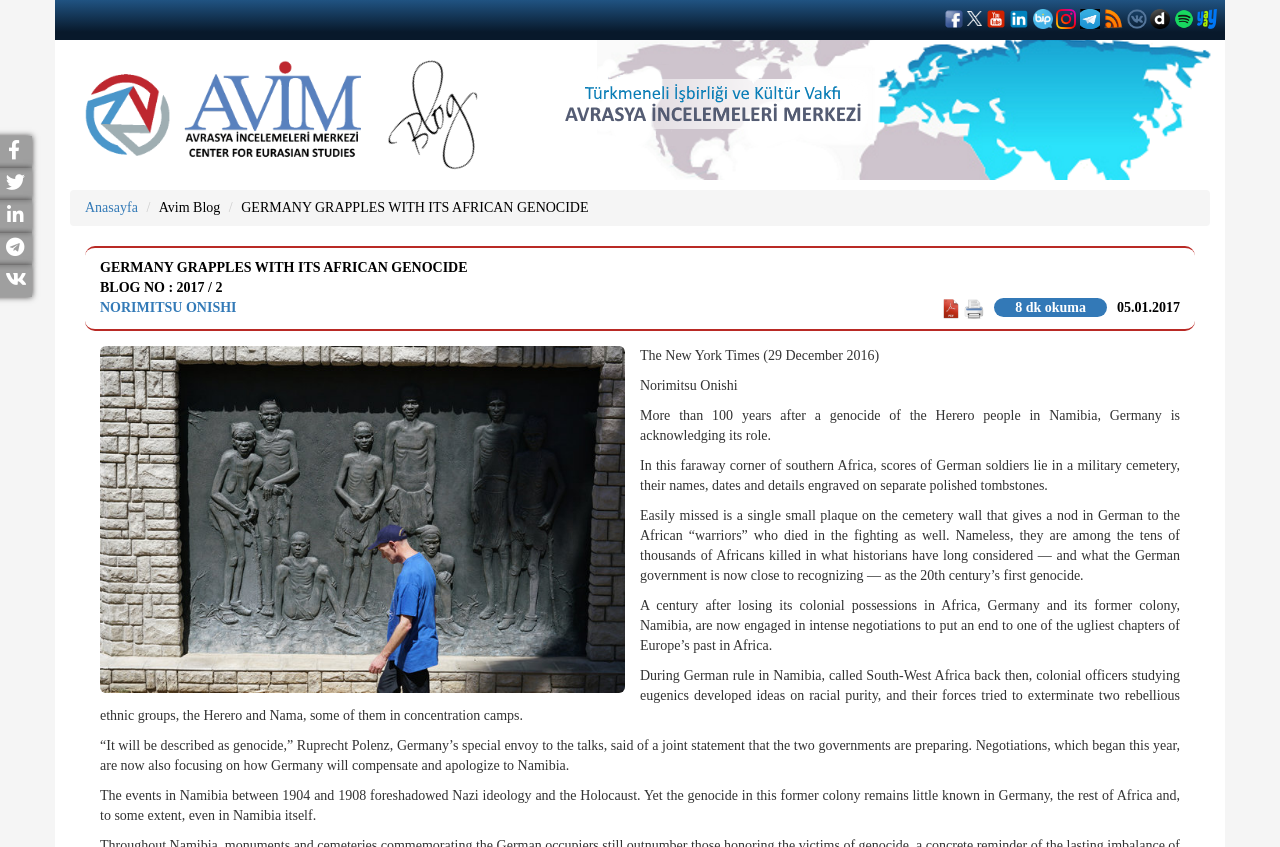Bounding box coordinates are specified in the format (top-left x, top-left y, bottom-right x, bottom-right y). All values are floating point numbers bounded between 0 and 1. Please provide the bounding box coordinate of the region this sentence describes: Anasayfa

[0.066, 0.236, 0.108, 0.254]